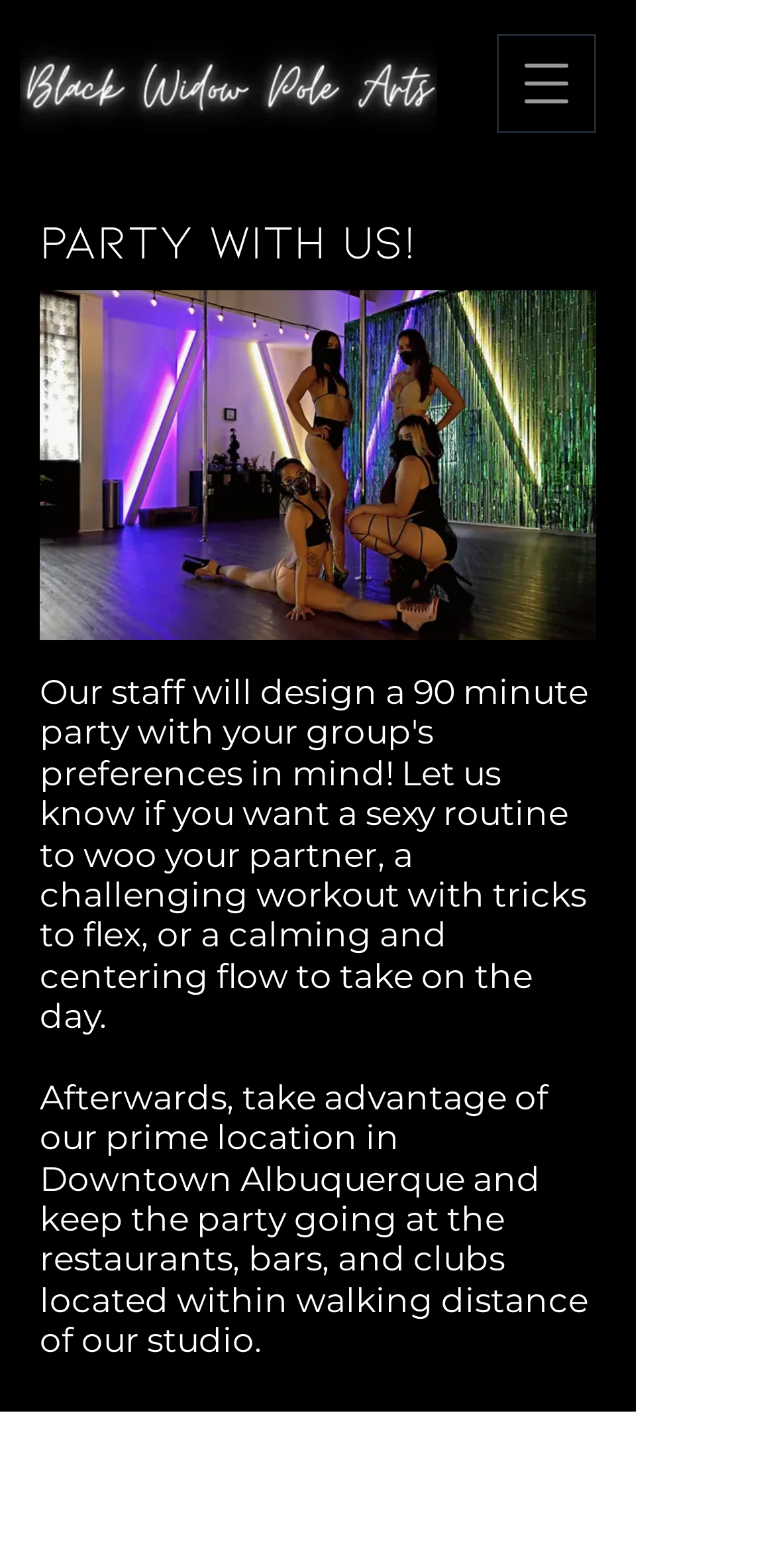Provide the bounding box coordinates for the UI element that is described as: "aria-label="Open navigation menu"".

[0.641, 0.022, 0.769, 0.085]